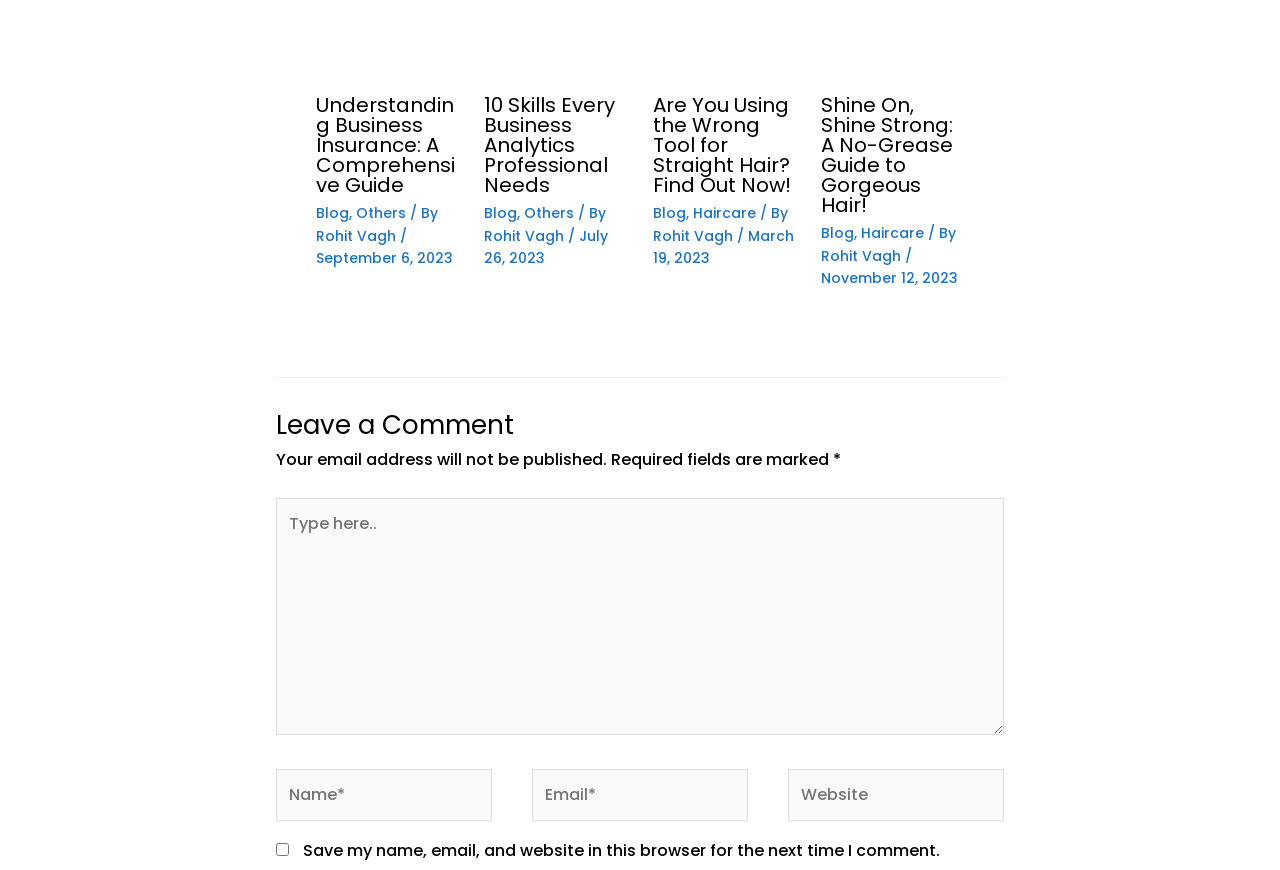Please locate the clickable area by providing the bounding box coordinates to follow this instruction: "Click on the HOME link".

None